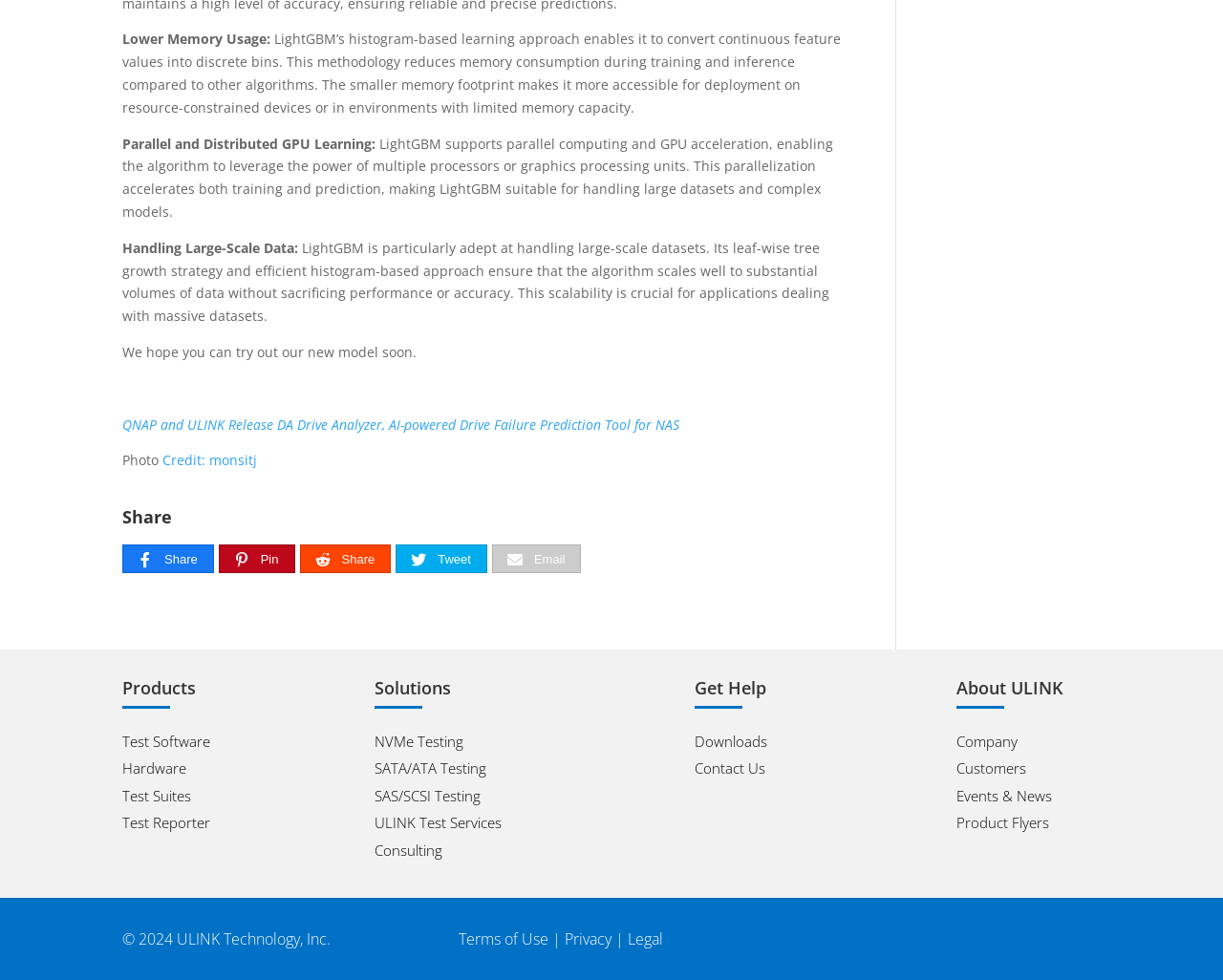What type of testing does ULINK provide?
Answer the question with as much detail as you can, using the image as a reference.

According to the webpage, ULINK provides testing services for various types of storage devices, including NVMe, SATA/ATA, and SAS/SCSI, as listed under the 'Solutions' section.